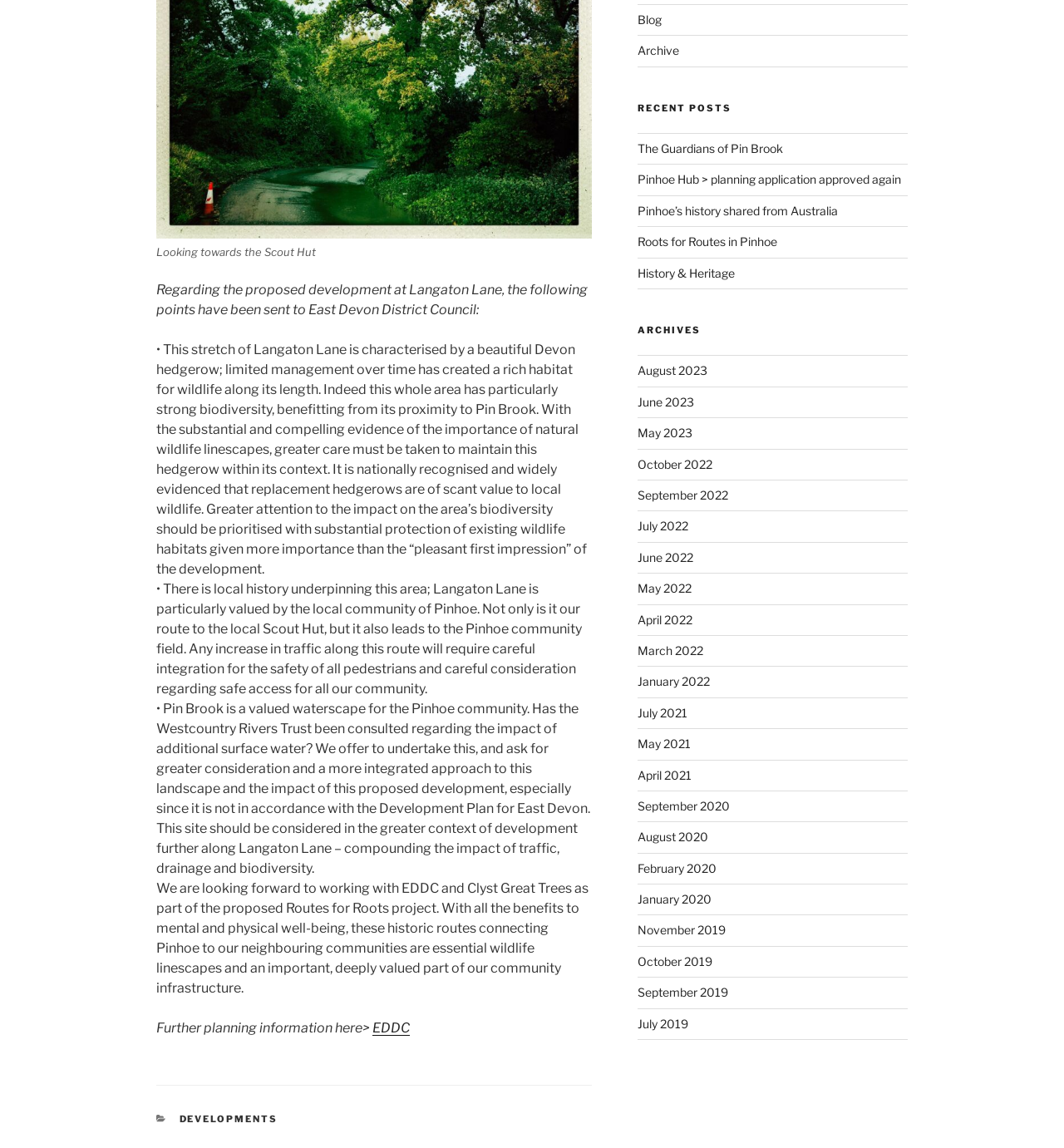Locate the UI element described as follows: "Pinhoe’s history shared from Australia". Return the bounding box coordinates as four float numbers between 0 and 1 in the order [left, top, right, bottom].

[0.599, 0.177, 0.787, 0.19]